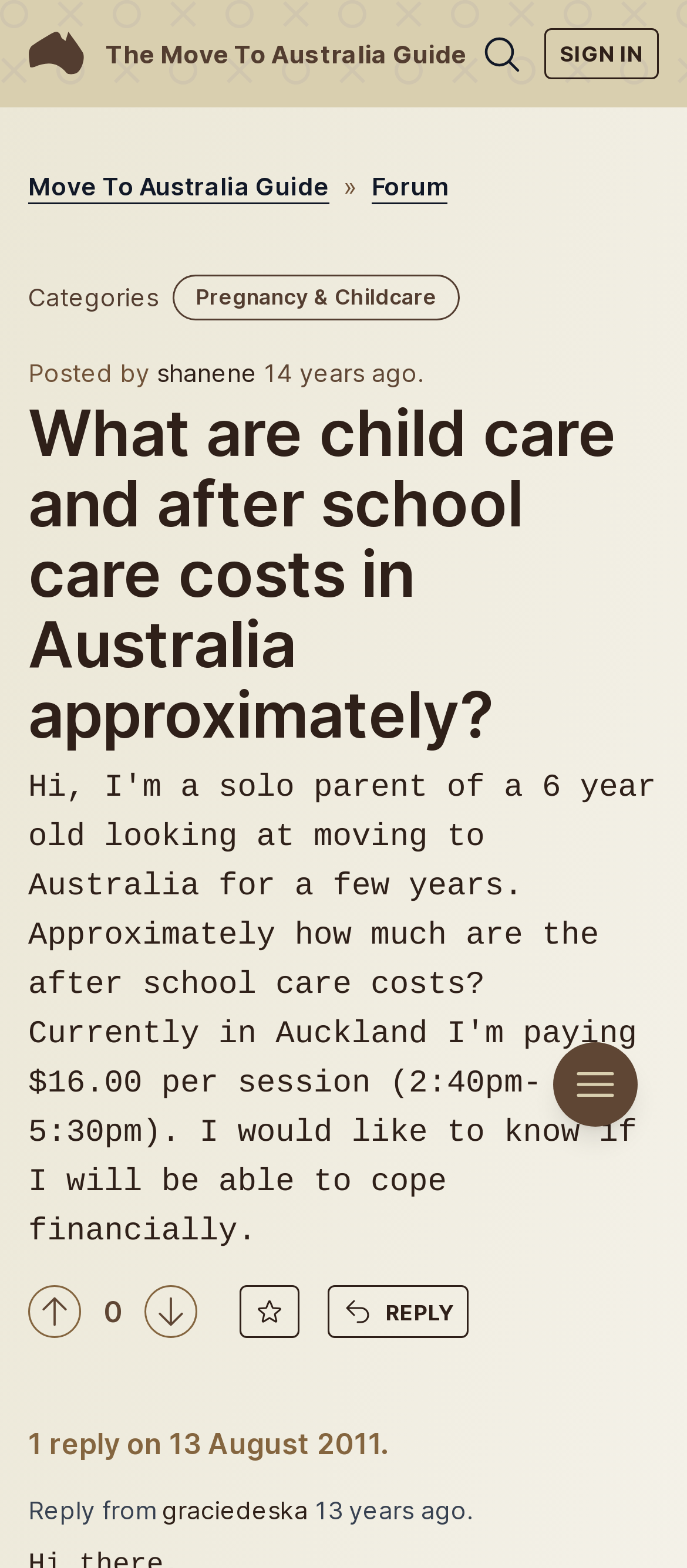Please answer the following question using a single word or phrase: 
Who posted the original message?

shanene